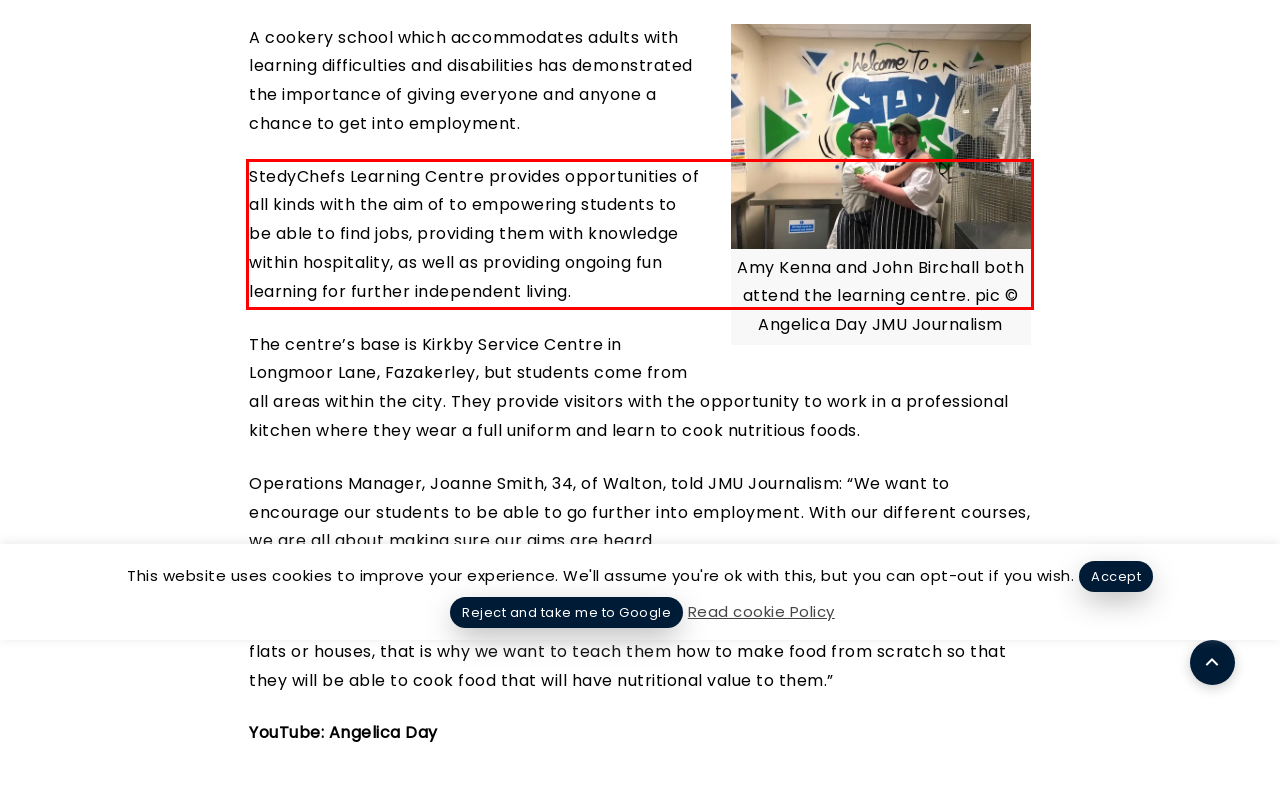You are given a webpage screenshot with a red bounding box around a UI element. Extract and generate the text inside this red bounding box.

StedyChefs Learning Centre provides opportunities of all kinds with the aim of to empowering students to be able to find jobs, providing them with knowledge within hospitality, as well as providing ongoing fun learning for further independent living.